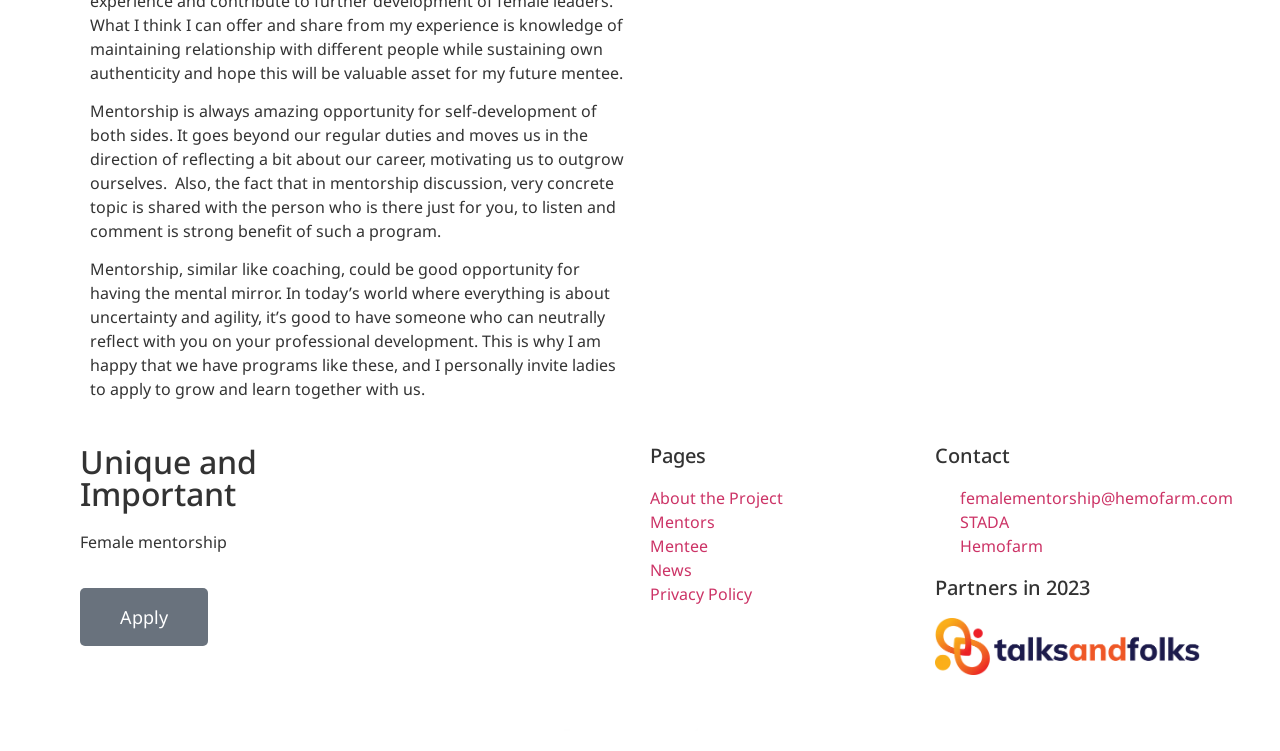Provide your answer in one word or a succinct phrase for the question: 
What is the email address for contact?

femalementorship@hemofarm.com